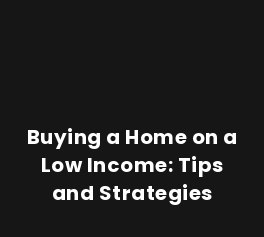Create an exhaustive description of the image.

The image features a bold and informative heading that reads "Buying a Home on a Low Income: Tips and Strategies." This text emphasizes the focus of the content, which aims to provide valuable insights and practical advice for individuals looking to navigate the challenges of home buying on a limited budget. The layout uses a clear, modern font set against a dark background, enhancing readability and drawing attention to the important theme of affordability in the real estate market. The guidance presented in this section is intended to empower potential buyers by equipping them with knowledge to make informed decisions despite financial constraints.